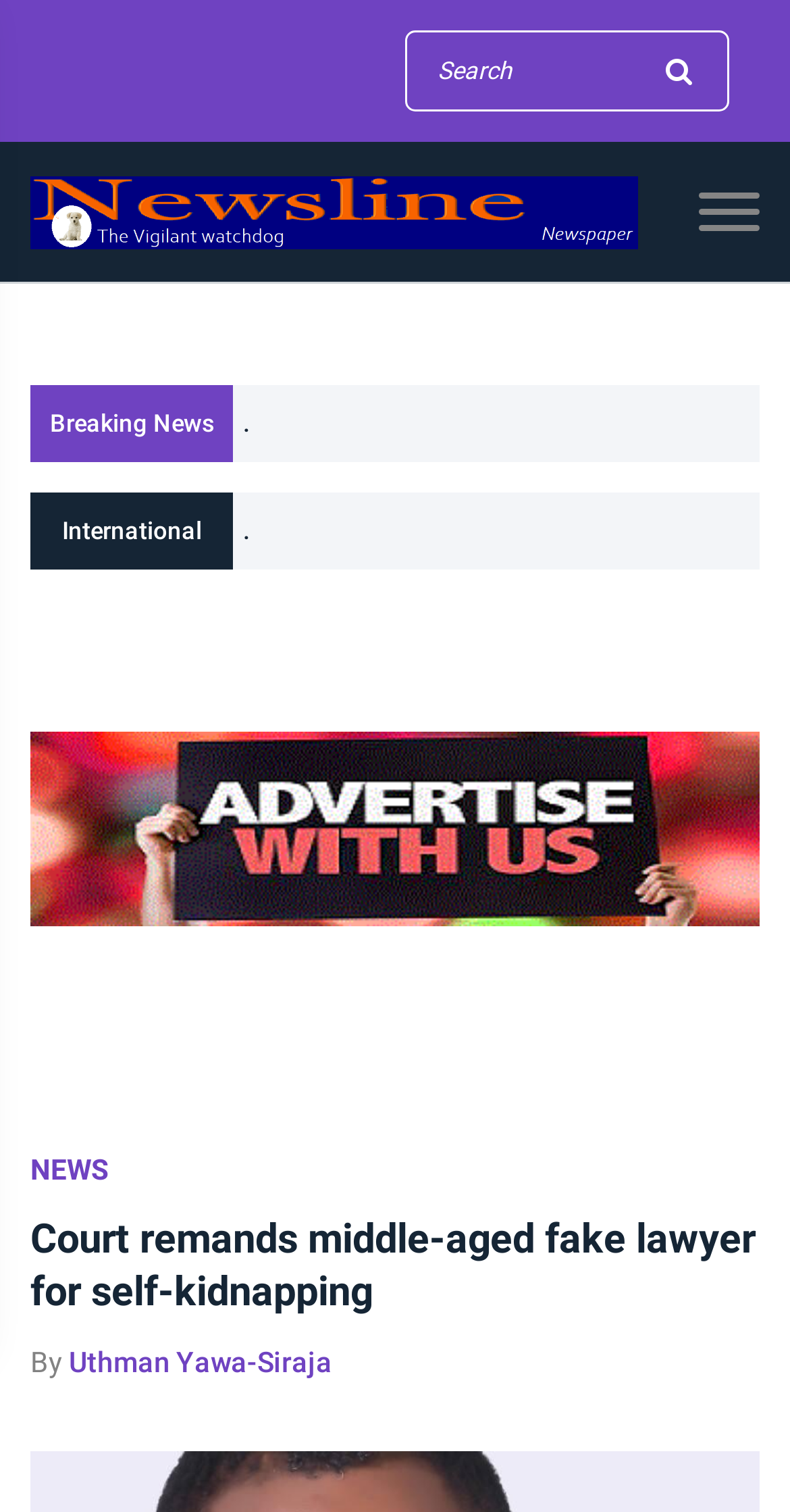Provide an in-depth caption for the elements present on the webpage.

The webpage is a news website called "The Newsline Newspaper". At the top, there is a search box with a button next to it, taking up about a third of the screen width. Below the search box, there is a link on the left side of the page. 

To the right of the link, there is a section with the title "Breaking News". Below this title, there are several links arranged vertically, taking up most of the screen width. These links are categorized into sections, with "International" being one of the categories. 

On the left side of the page, there are several links, including one labeled "NEWS". Below the "NEWS" link, there is a news article with the title "Court remands middle-aged fake lawyer for self-kidnapping". This article has a heading and is attributed to an author, "Uthman Yawa-Siraja".